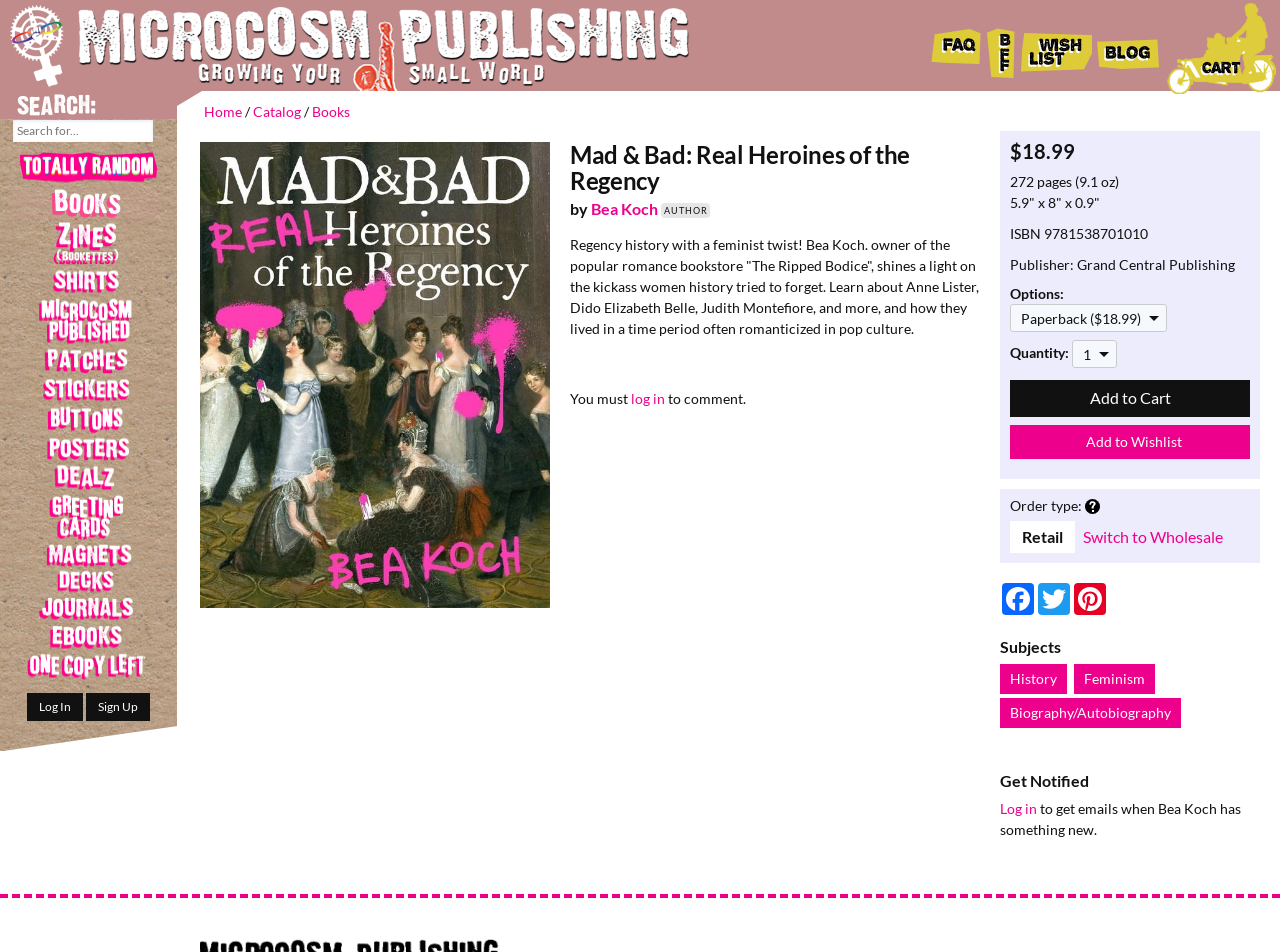Please pinpoint the bounding box coordinates for the region I should click to adhere to this instruction: "Add to Cart".

[0.789, 0.399, 0.977, 0.438]